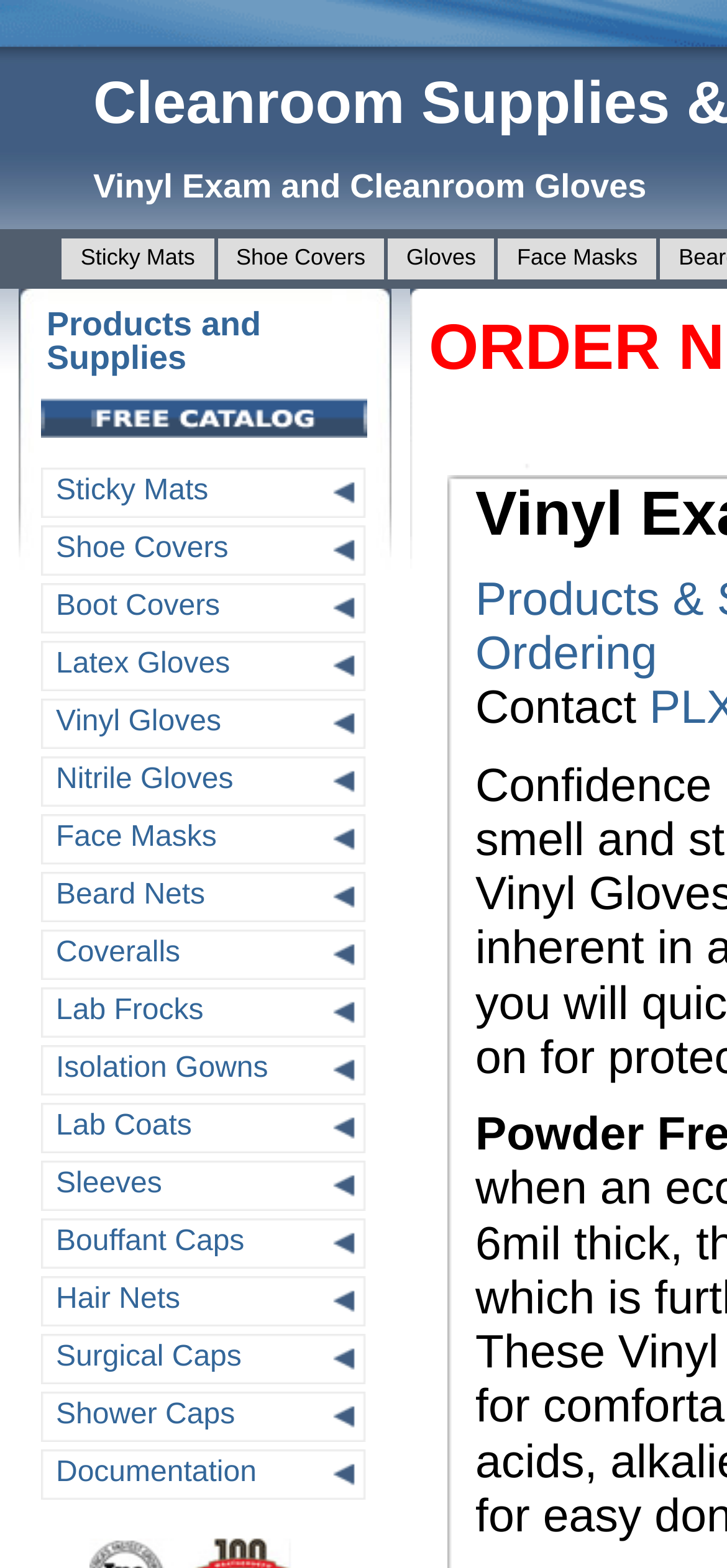Provide the bounding box coordinates of the area you need to click to execute the following instruction: "browse December 2017".

None